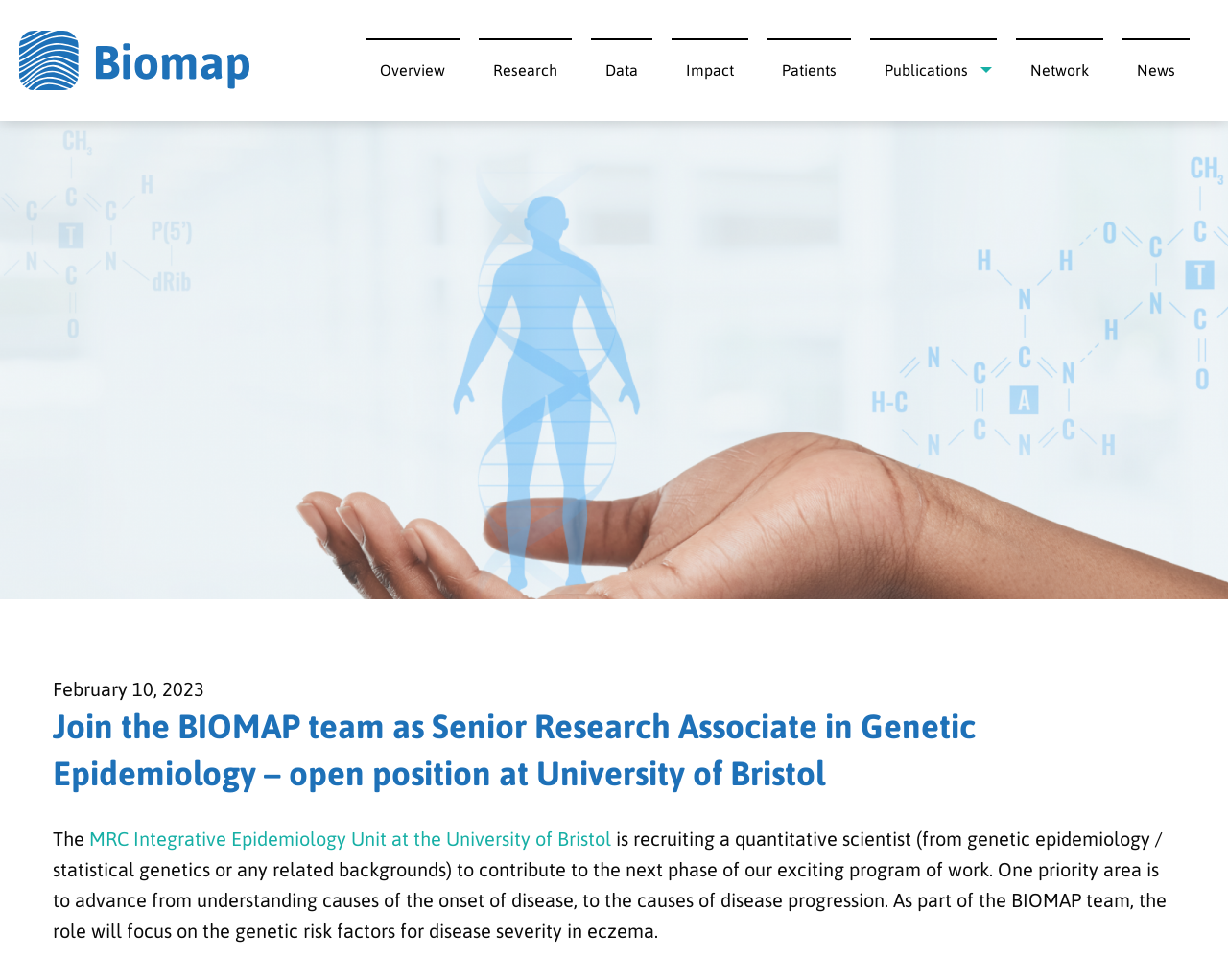Find the bounding box coordinates of the element to click in order to complete this instruction: "Select the Research menu item". The bounding box coordinates must be four float numbers between 0 and 1, denoted as [left, top, right, bottom].

[0.39, 0.039, 0.466, 0.104]